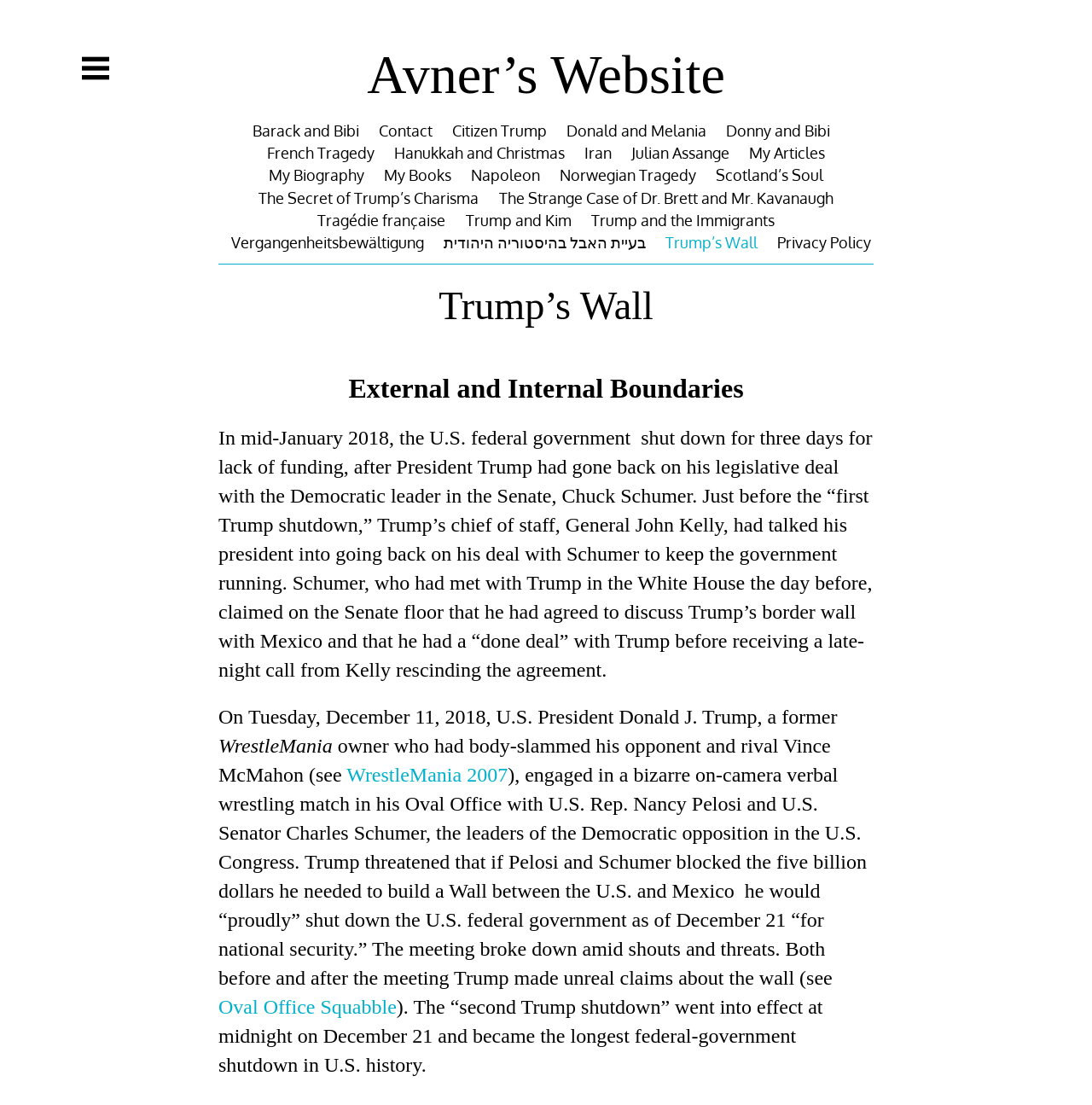What is the title of the first article? Based on the image, give a response in one word or a short phrase.

Trump’s Wall